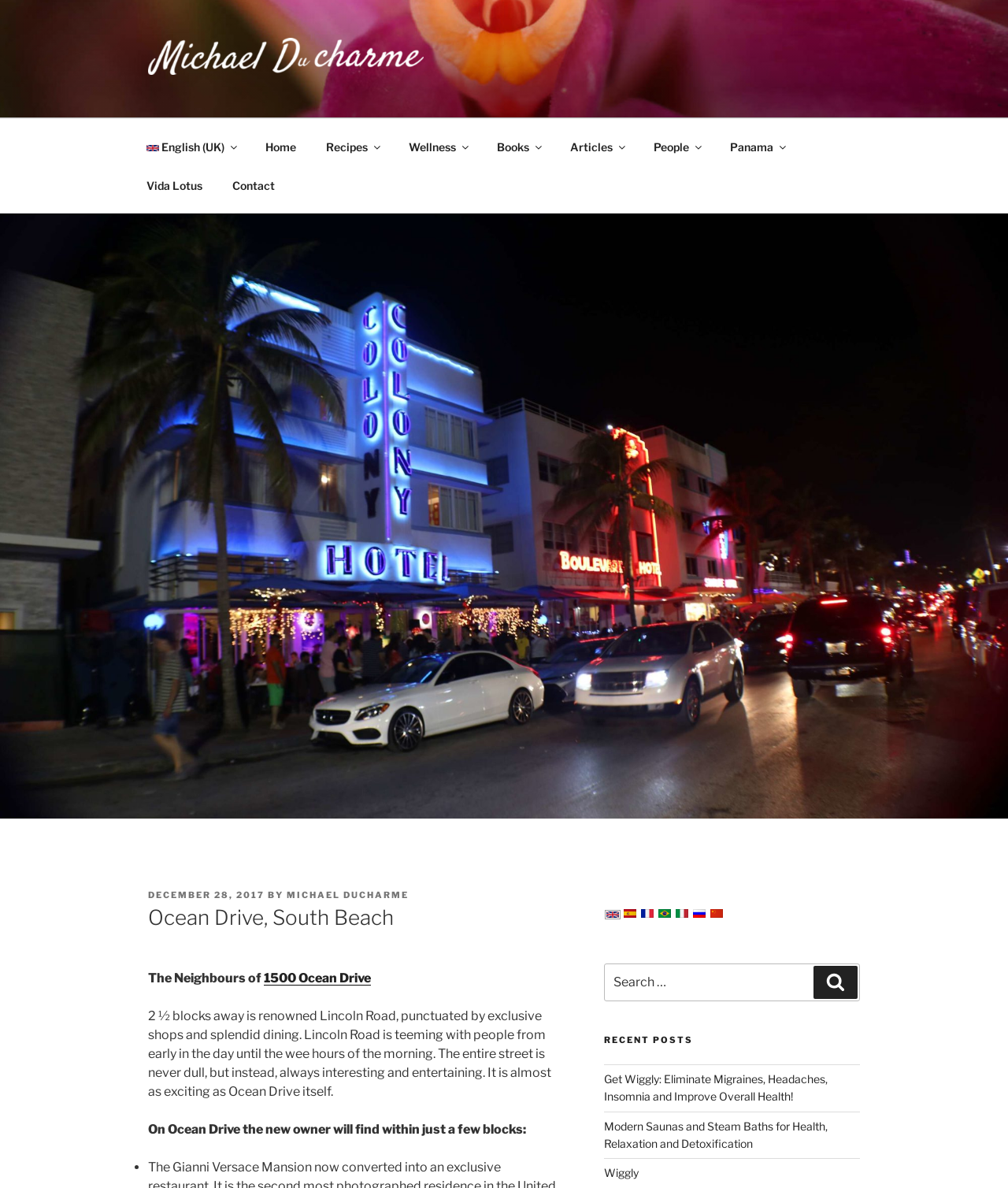Construct a thorough caption encompassing all aspects of the webpage.

The webpage is about Michael Ducharme, with a focus on Ocean Drive, South Beach. At the top, there is a link to Michael Ducharme's profile, accompanied by an image of him. Below this, there is a navigation menu with links to various sections, including Home, Recipes, Wellness, Books, Articles, People, Panama, and Contact.

On the left side of the page, there is a section with a heading "Ocean Drive, South Beach" and a subheading "The Neighbours of 1500 Ocean Drive". This section describes the location, mentioning that it is 2 ½ blocks away from Lincoln Road, a renowned shopping and dining destination.

Below this section, there is a list of features that can be found within a few blocks of Ocean Drive, including shops, restaurants, and entertainment.

On the right side of the page, there is a section with a heading "POSTED ON" and a date, followed by a link to the author, Michael Ducharme. Below this, there is a section with a heading "RECENT POSTS", listing three recent articles, including "Get Wiggly: Eliminate Migraines, Headaches, Insomnia and Improve Overall Health!", "Modern Saunas and Steam Baths for Health, Relaxation and Detoxification", and "Wiggly".

At the bottom of the page, there is a search bar with a button to search for specific content. Additionally, there are buttons to switch the language of the page to English (UK), Español, Français, Português, Italiano, Русский, or 中文 (中国).